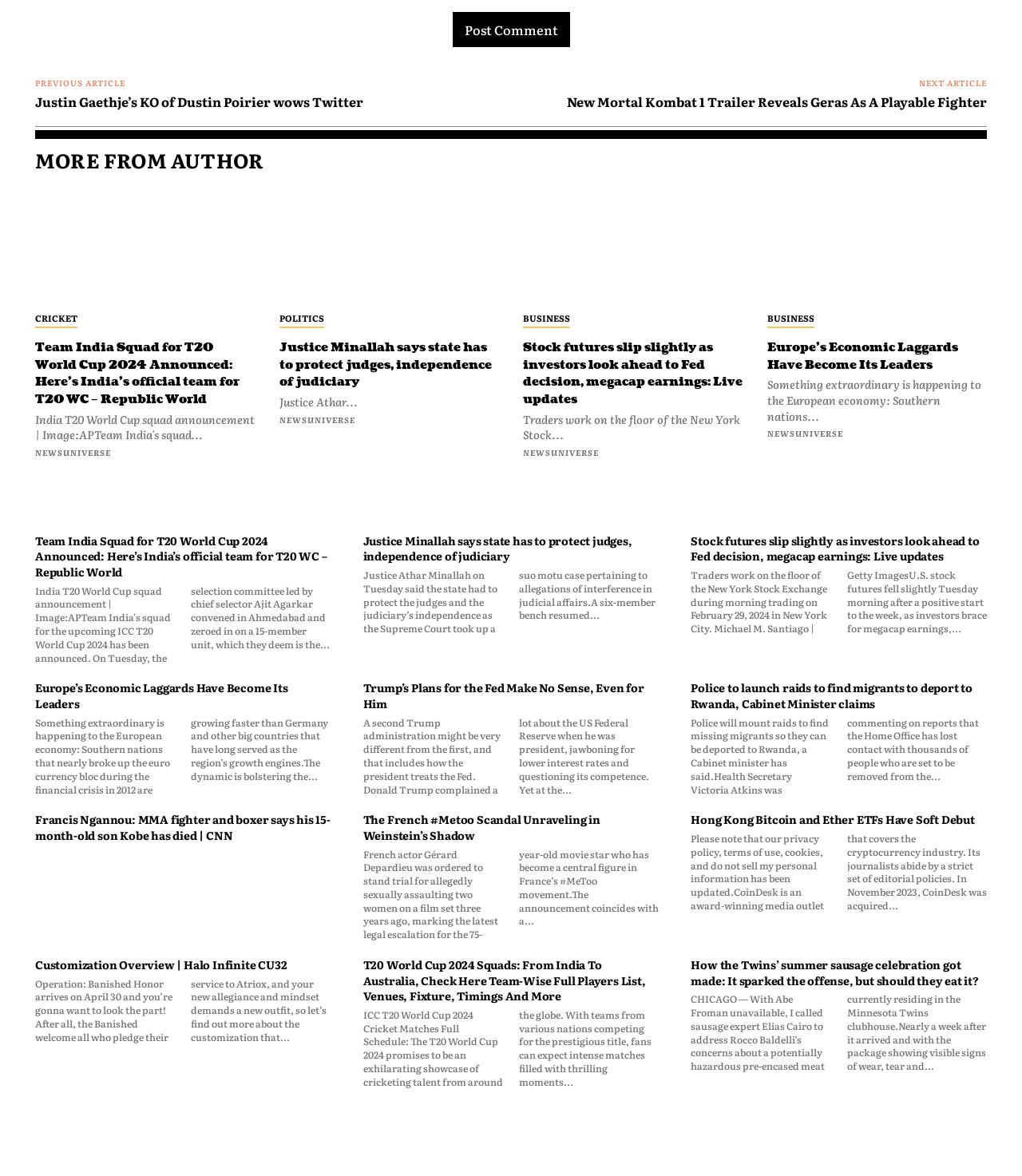Using details from the image, please answer the following question comprehensively:
What is the category of the news article 'Justice Minallah says state has to protect judges, independence of judiciary'?

The news article 'Justice Minallah says state has to protect judges, independence of judiciary' is categorized under 'Politics' as it deals with a statement made by a justice regarding the independence of the judiciary, which is a political topic.